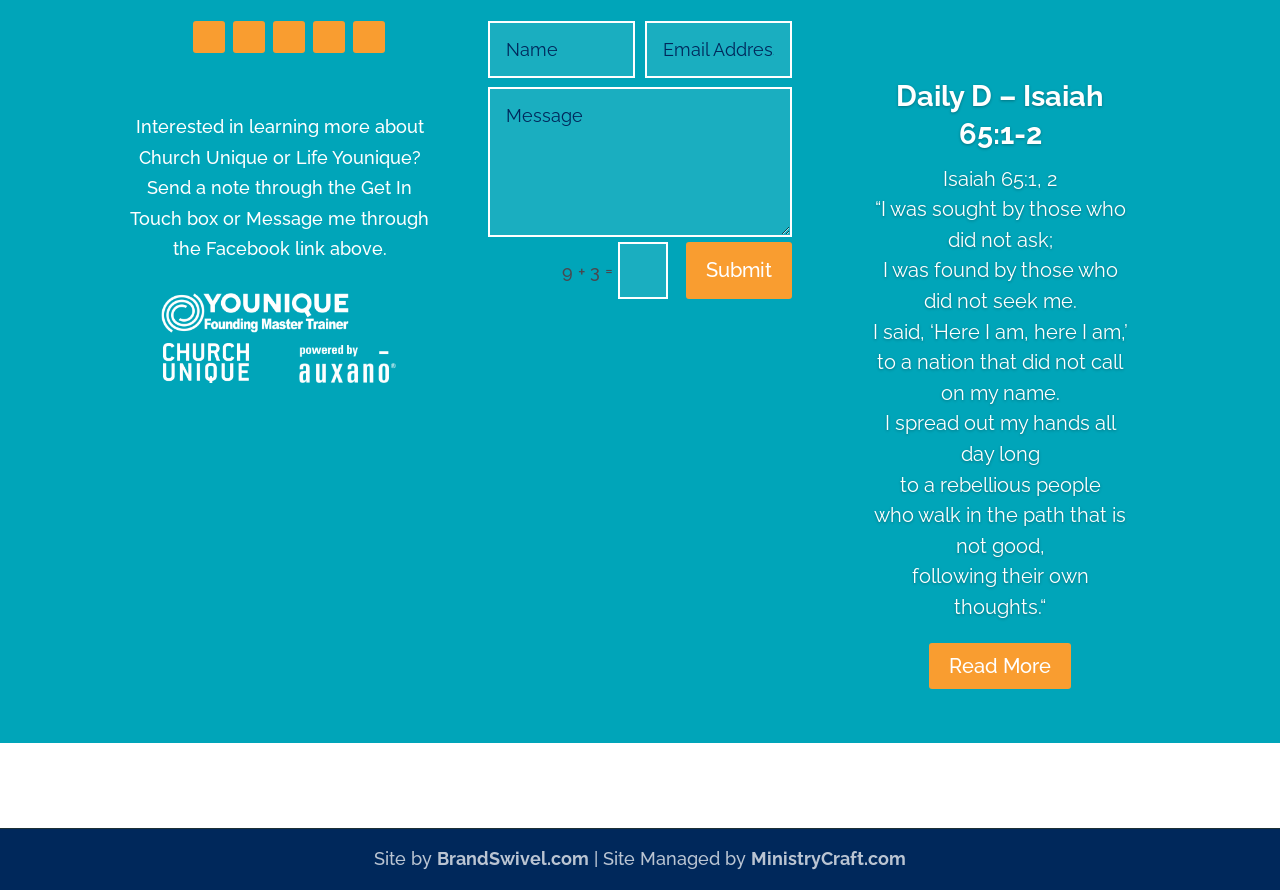Bounding box coordinates are specified in the format (top-left x, top-left y, bottom-right x, bottom-right y). All values are floating point numbers bounded between 0 and 1. Please provide the bounding box coordinate of the region this sentence describes: Follow

[0.151, 0.023, 0.176, 0.059]